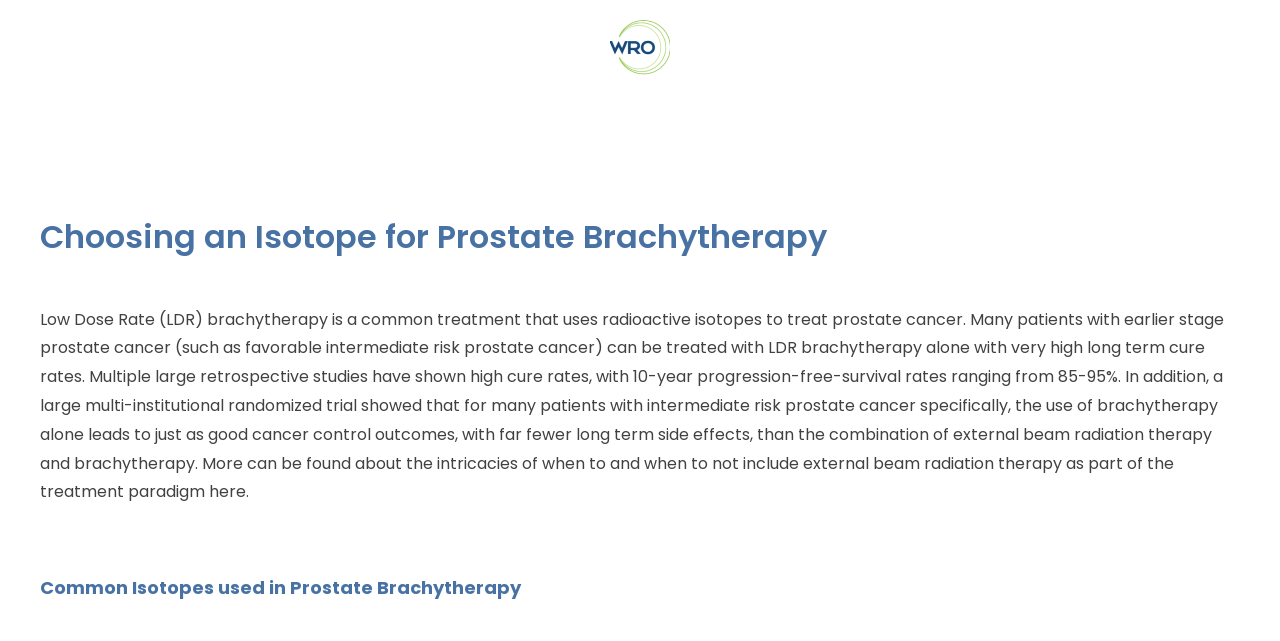Determine the bounding box coordinates (top-left x, top-left y, bottom-right x, bottom-right y) of the UI element described in the following text: alt="Western Radiation Oncology Logo"

[0.023, 0.031, 0.977, 0.125]